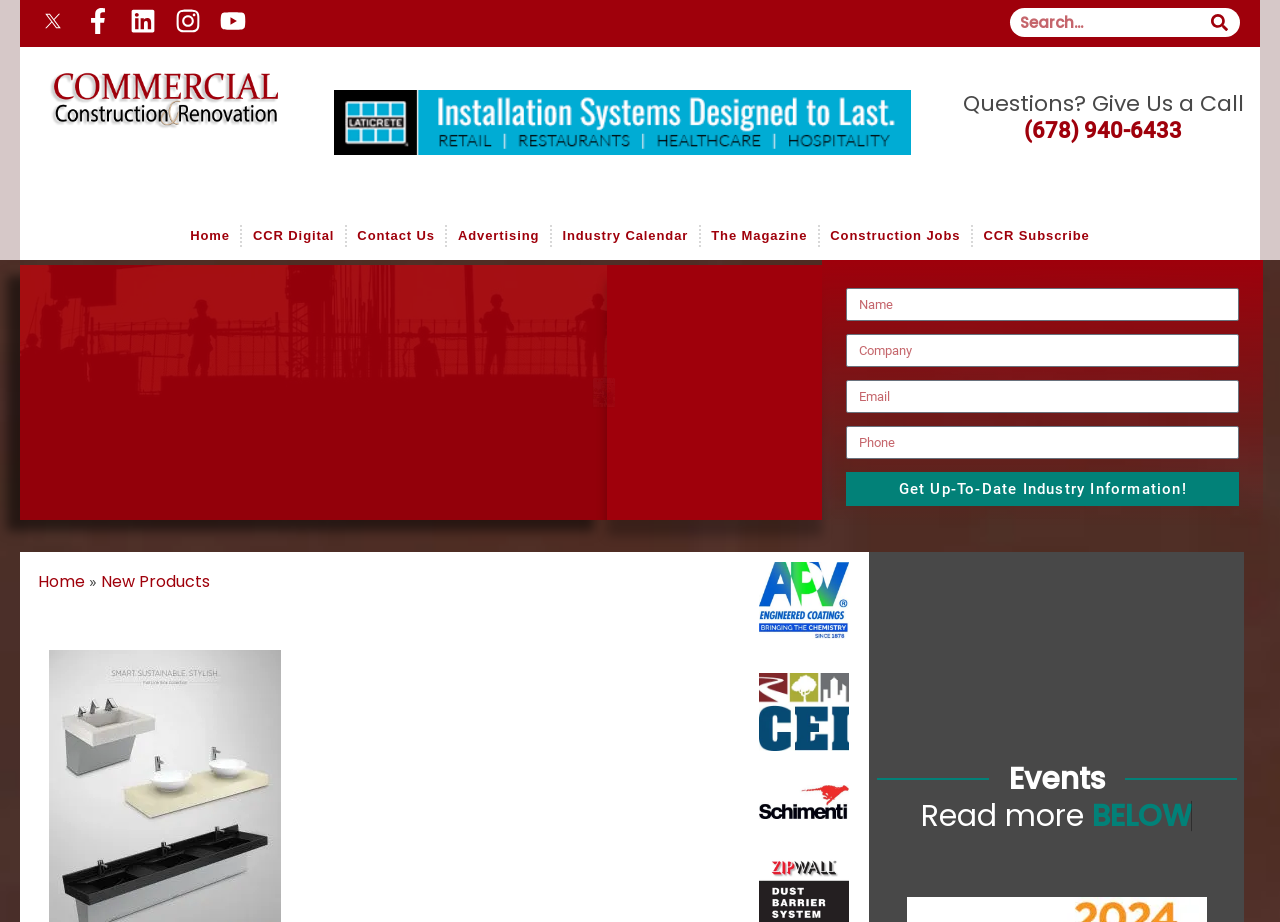What is the navigation path to this webpage?
Kindly offer a detailed explanation using the data available in the image.

I can see a breadcrumb navigation on the webpage that shows the path as 'Home > New Products', which suggests that this webpage is a subpage of the 'New Products' section.